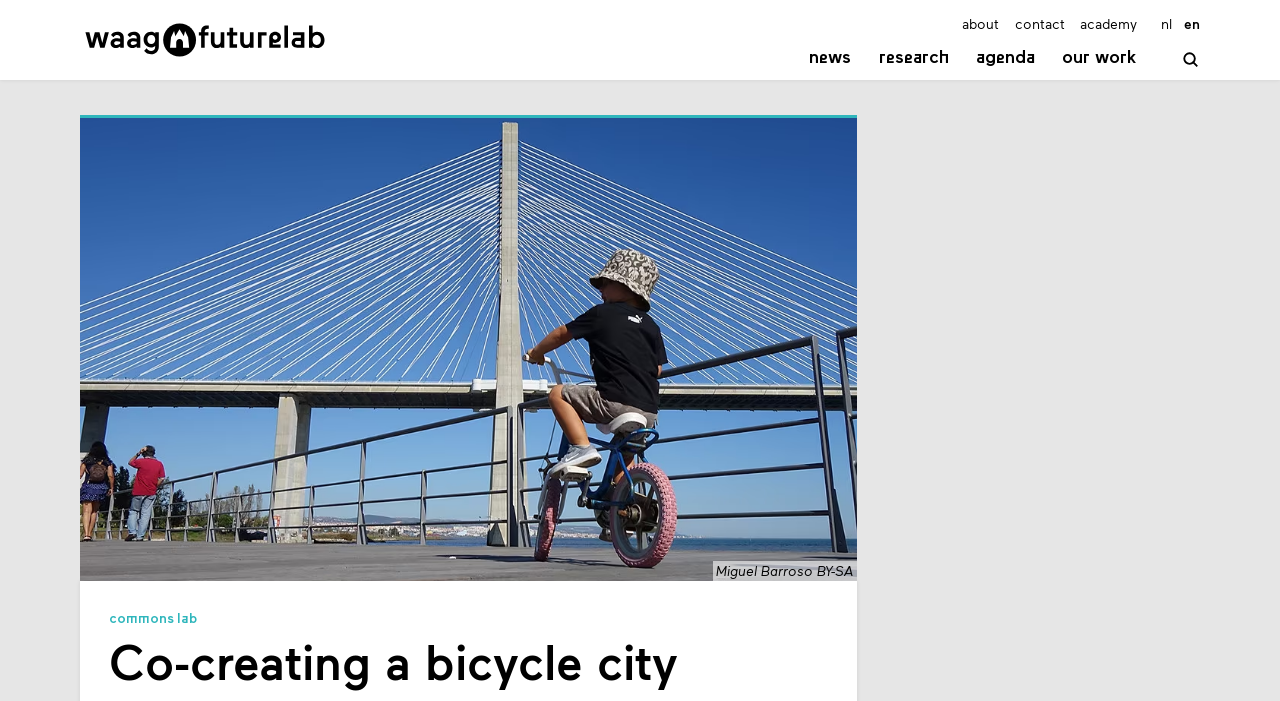Identify the bounding box coordinates of the element that should be clicked to fulfill this task: "view news". The coordinates should be provided as four float numbers between 0 and 1, i.e., [left, top, right, bottom].

[0.632, 0.058, 0.665, 0.114]